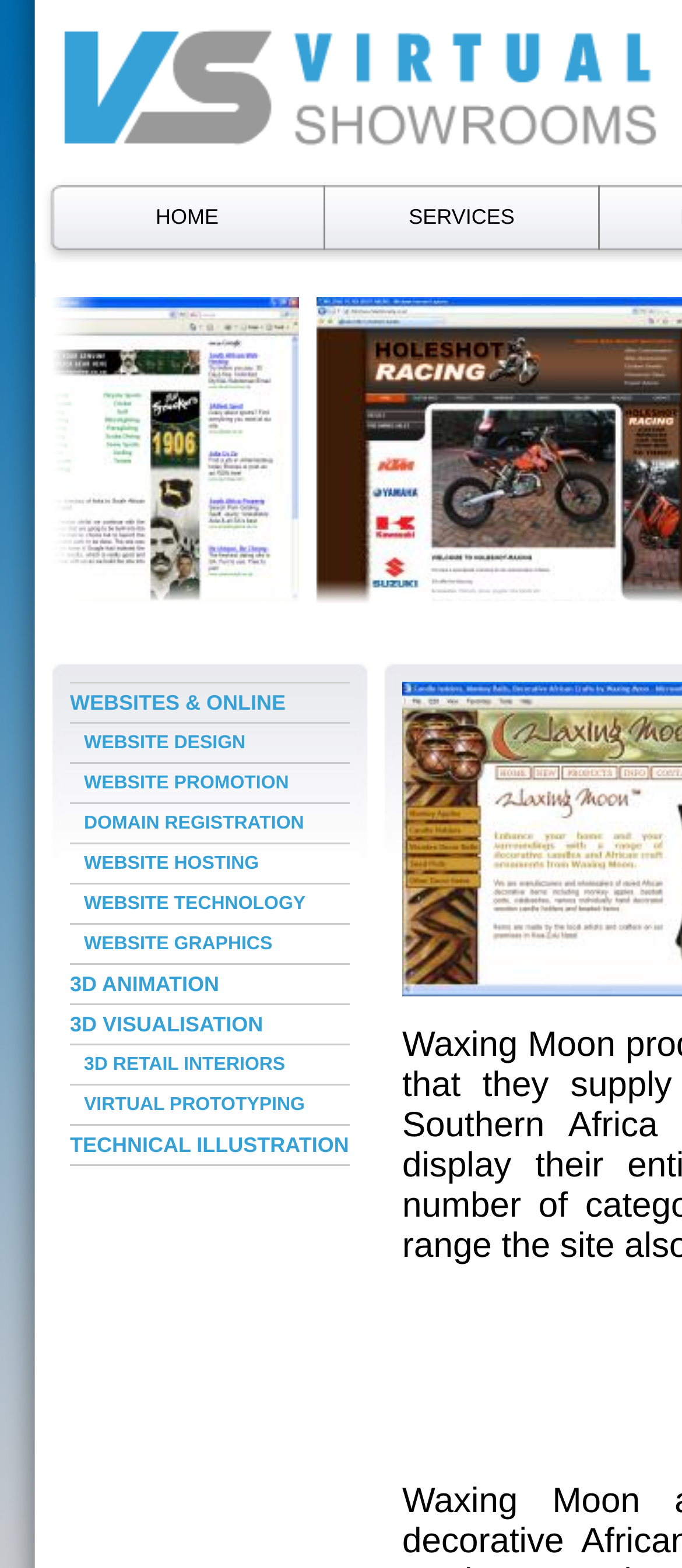Please find the bounding box coordinates of the element that needs to be clicked to perform the following instruction: "explore 3D animation". The bounding box coordinates should be four float numbers between 0 and 1, represented as [left, top, right, bottom].

[0.103, 0.615, 0.513, 0.64]